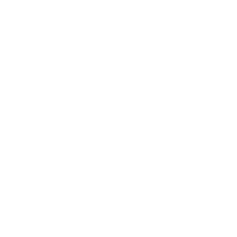Provide a comprehensive description of the image.

This image features a stunning interior shot from a recent carousel album shared on Abby Liga Photography’s website. It captures the elegance of a beautifully designed kitchen space, showcasing sleek cabinetry, intricate detailing, and a harmonious blend of colors, highlighting the aesthetic appeal of modern design. The lush lighting accentuates the textures and finishes within the room, creating a warm and inviting atmosphere. This image is part of a series that demonstrates Abby Liga's expertise in photography, particularly in capturing the nuances of interior spaces for lifestyle and branding projects.